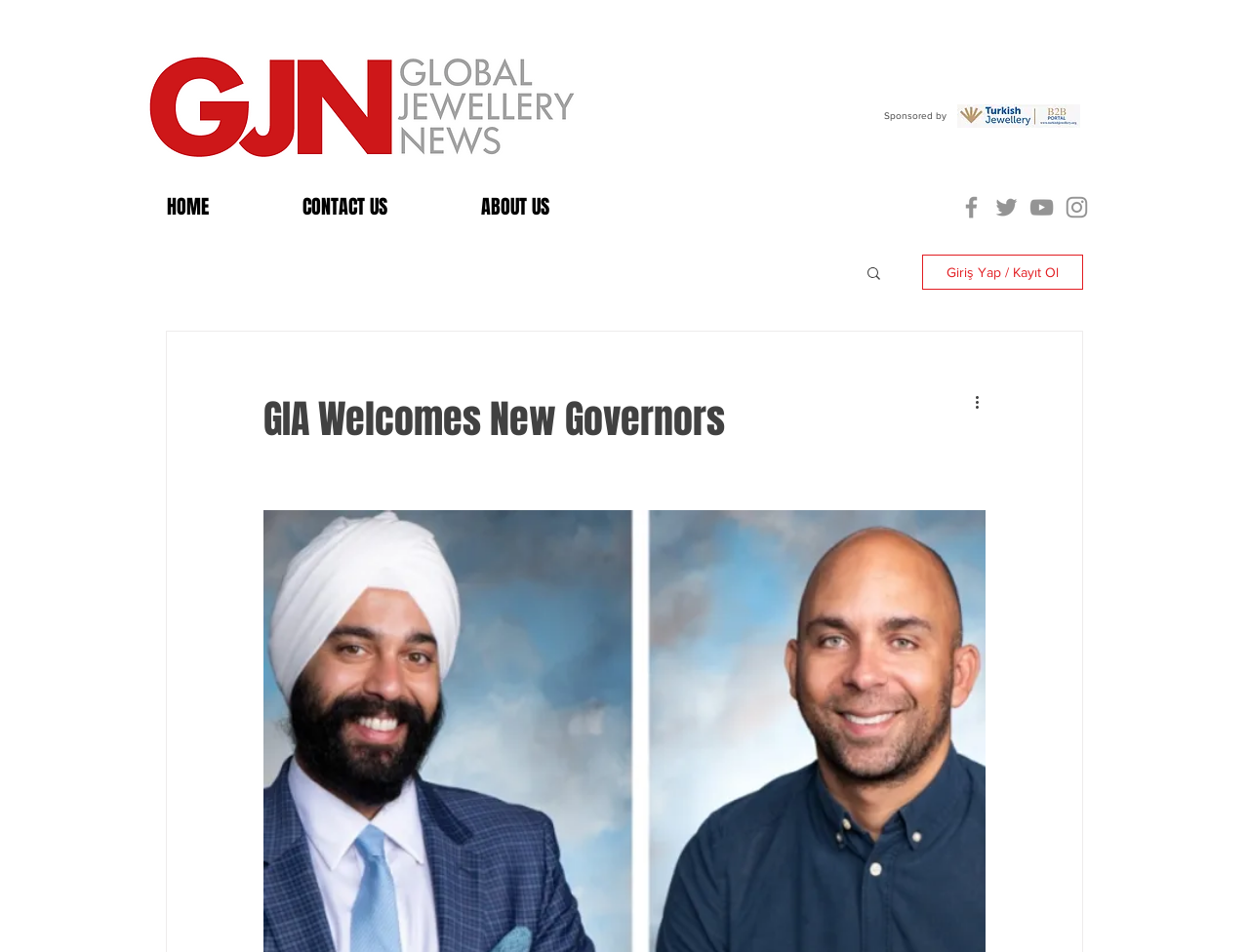Determine the bounding box coordinates for the area that needs to be clicked to fulfill this task: "Click the HOME link". The coordinates must be given as four float numbers between 0 and 1, i.e., [left, top, right, bottom].

[0.122, 0.203, 0.23, 0.233]